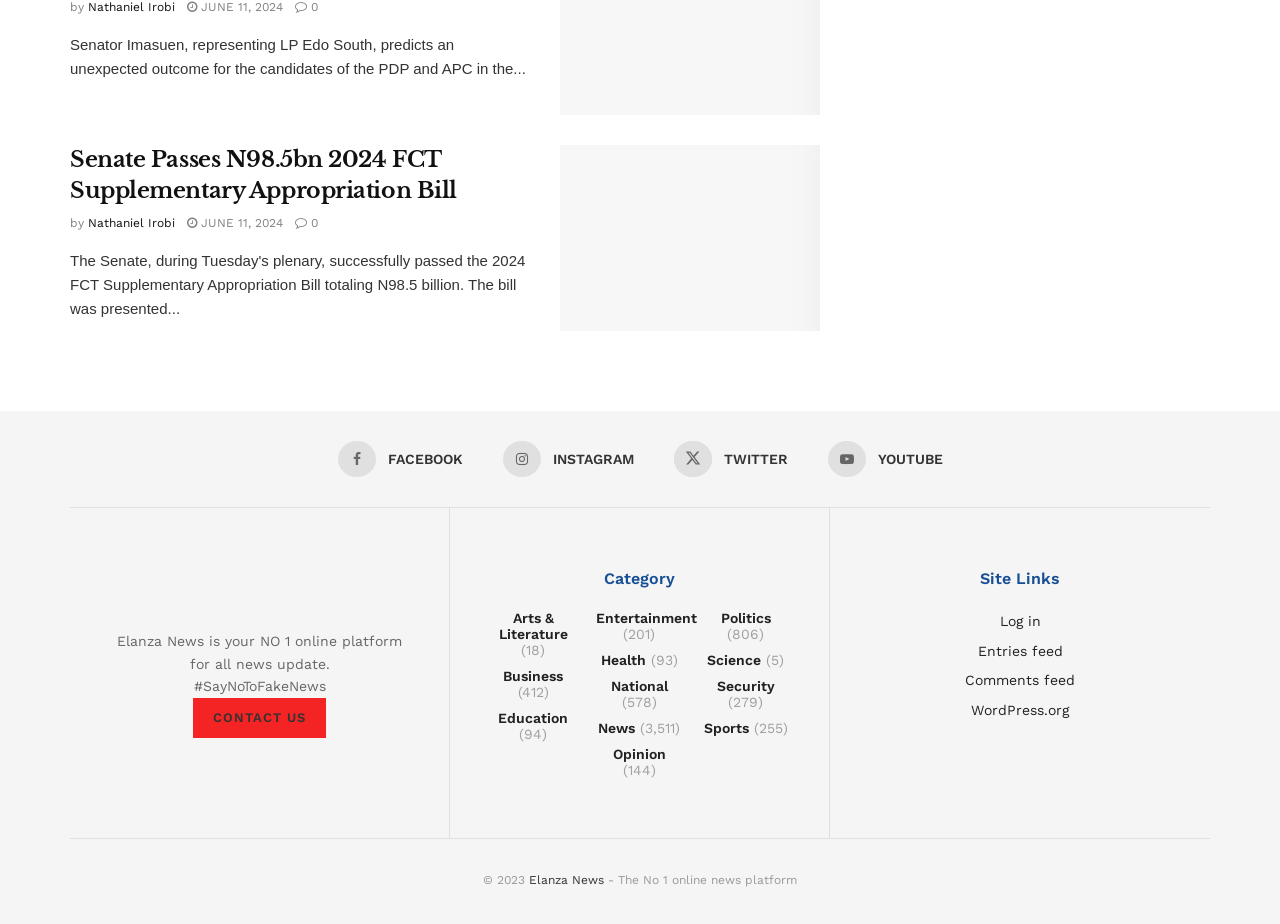Identify the bounding box coordinates for the element you need to click to achieve the following task: "Contact Elanza News". The coordinates must be four float values ranging from 0 to 1, formatted as [left, top, right, bottom].

[0.151, 0.755, 0.255, 0.798]